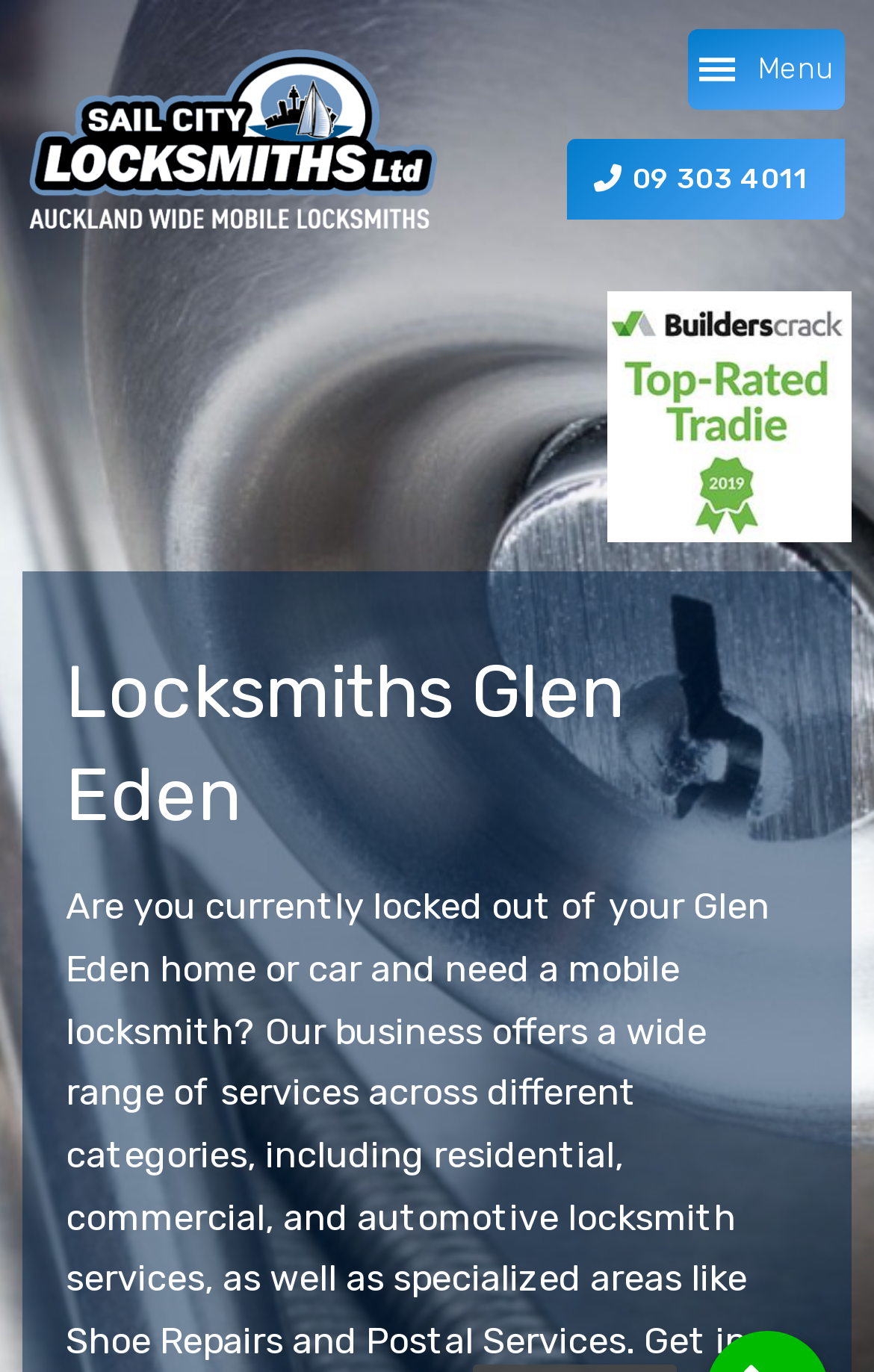What is the phone number of the locksmith company?
Provide a one-word or short-phrase answer based on the image.

09 303 4011